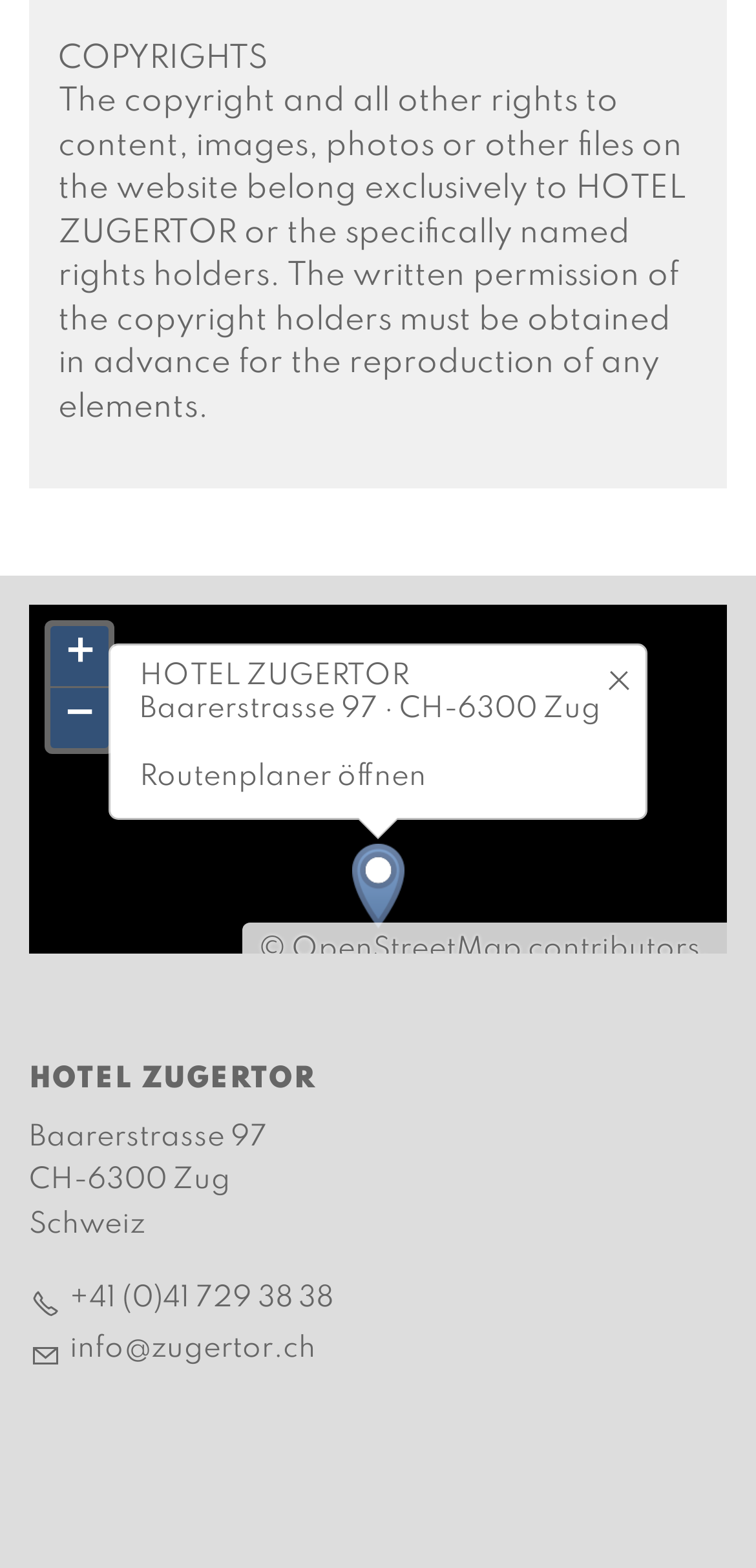Identify the bounding box of the HTML element described here: "nfzgrtrch". Provide the coordinates as four float numbers between 0 and 1: [left, top, right, bottom].

[0.038, 0.85, 0.418, 0.87]